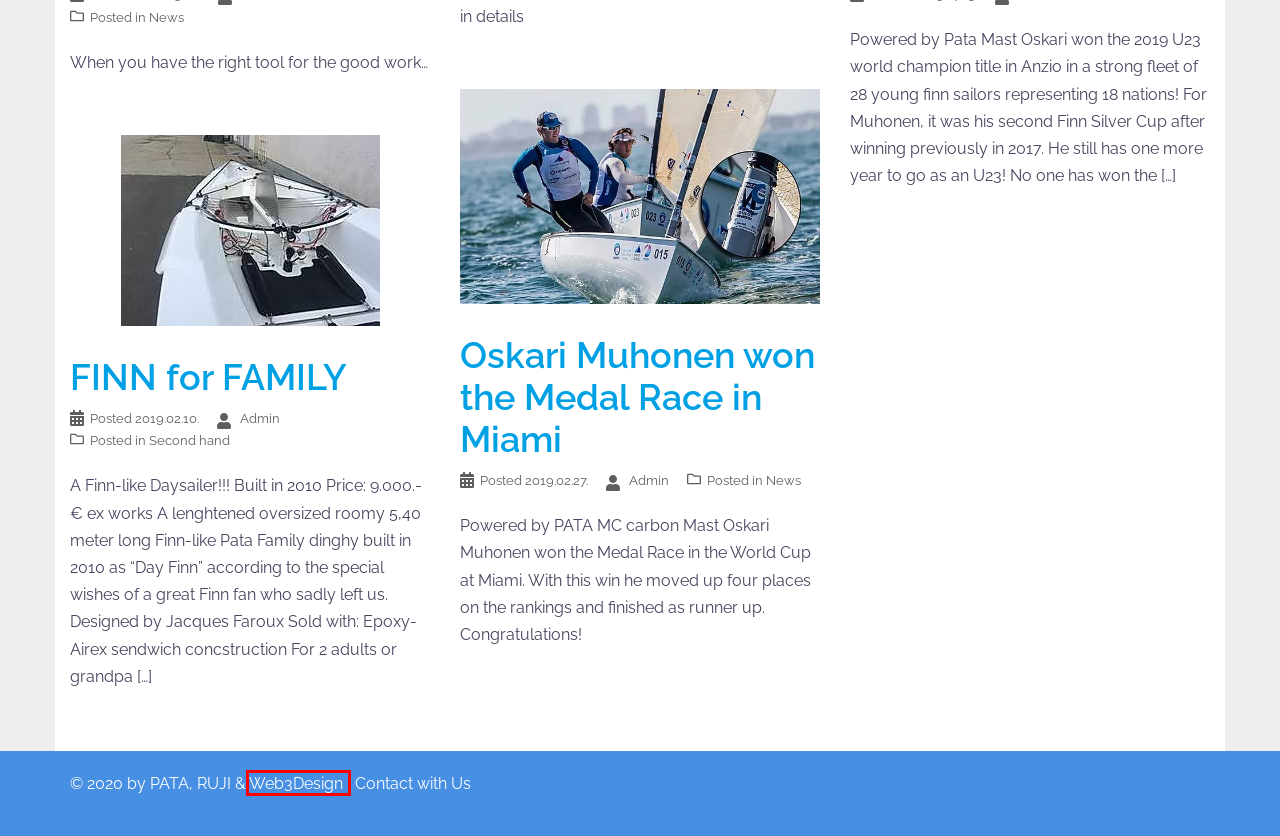With the provided screenshot showing a webpage and a red bounding box, determine which webpage description best fits the new page that appears after clicking the element inside the red box. Here are the options:
A. Finn Mast – Pata Boats
B. Let’s kill land time! – Pata Boats
C. Second Hand – Pata Boats
D. FINN for FAMILY – Pata Boats
E. Price List – Pata Boats
F. Second hand – Pata Boats
G. Web3Design – Weboldalak 3D online tartalommal
H. Oskari Muhonen won the Medal Race in Miami – Pata Boats

G